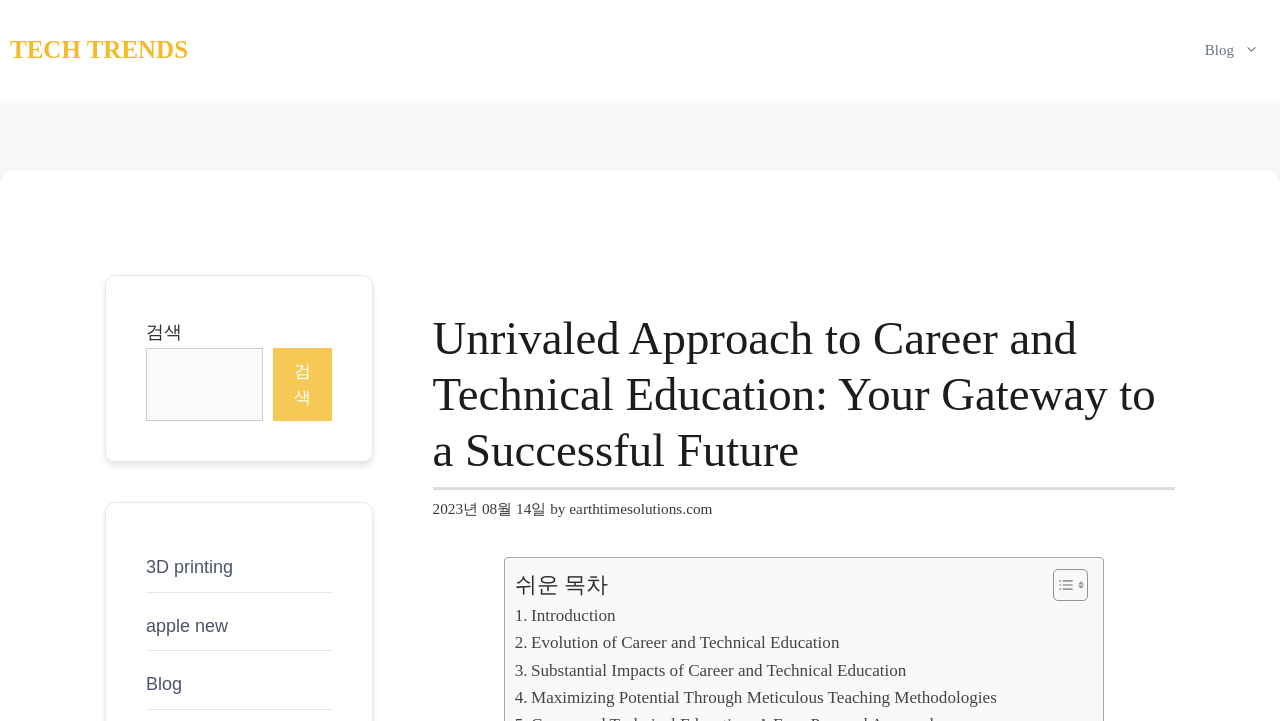Using the provided description parent_node: 검색 name="s", find the bounding box coordinates for the UI element. Provide the coordinates in (top-left x, top-left y, bottom-right x, bottom-right y) format, ensuring all values are between 0 and 1.

[0.114, 0.483, 0.205, 0.584]